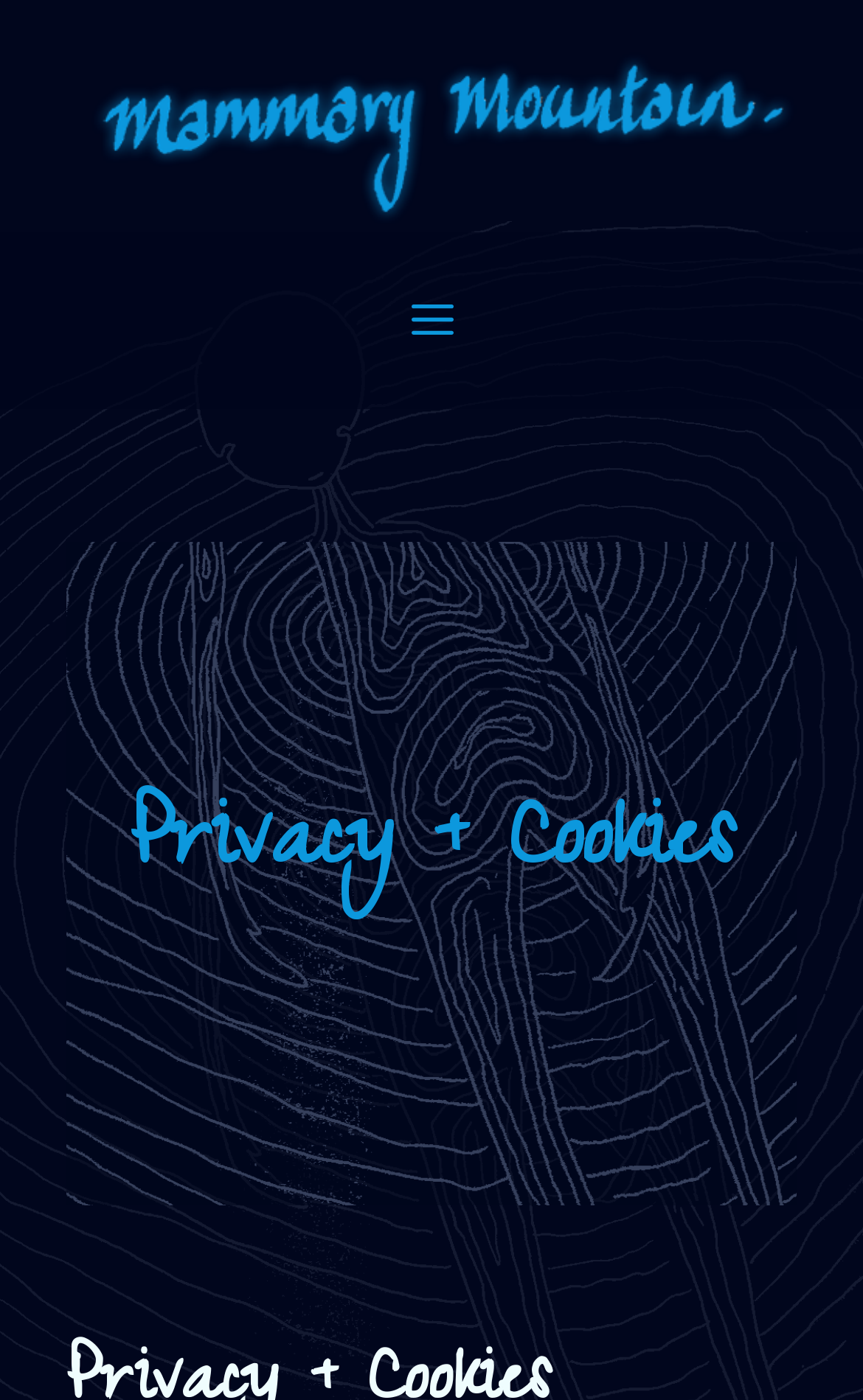Please determine the main heading text of this webpage.

Privacy + Cookies